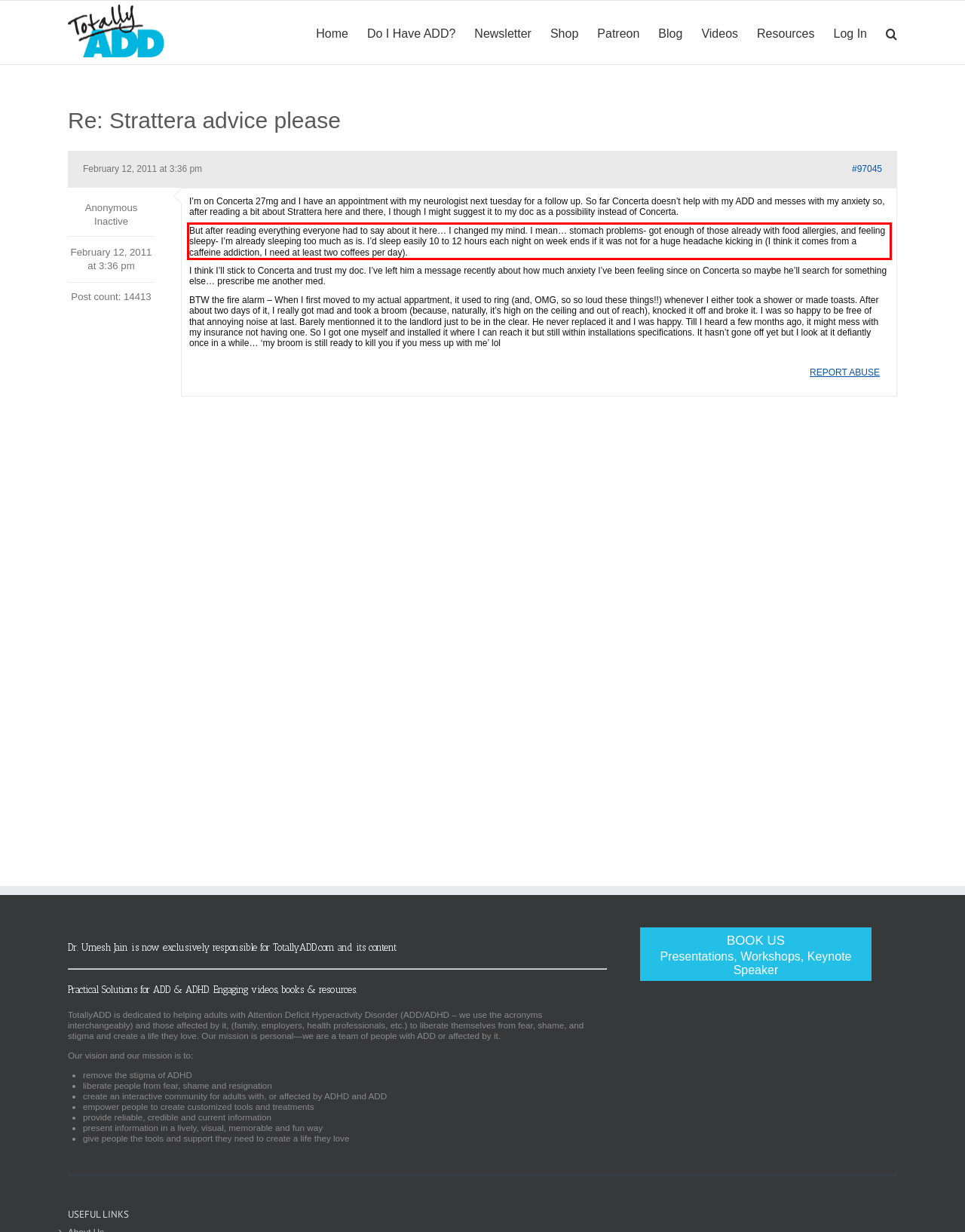Please take the screenshot of the webpage, find the red bounding box, and generate the text content that is within this red bounding box.

But after reading everything everyone had to say about it here… I changed my mind. I mean… stomach problems- got enough of those already with food allergies, and feeling sleepy- I’m already sleeping too much as is. I’d sleep easily 10 to 12 hours each night on week ends if it was not for a huge headache kicking in (I think it comes from a caffeine addiction, I need at least two coffees per day).